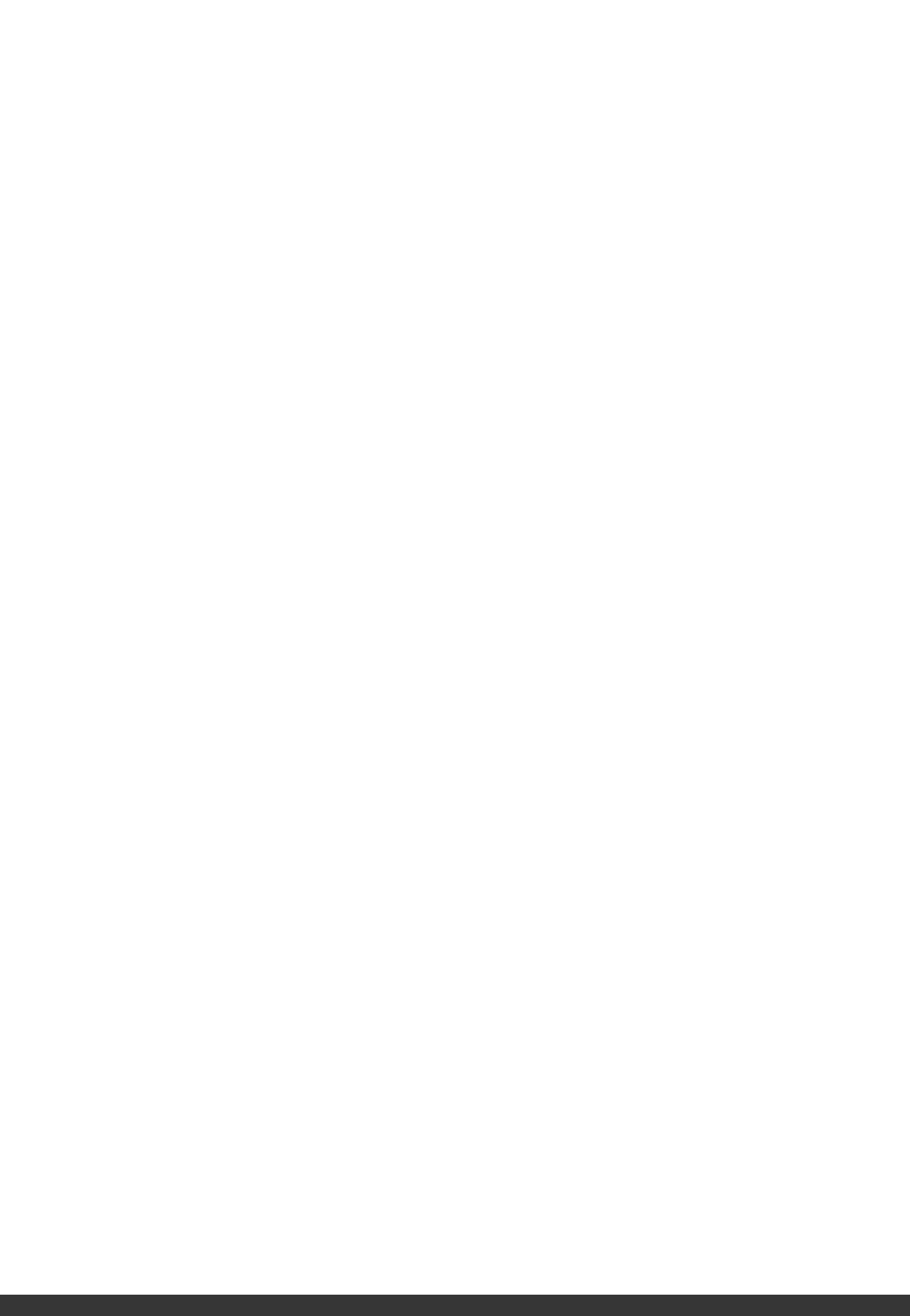Given the element description ... more, predict the bounding box coordinates for the UI element in the webpage screenshot. The format should be (top-left x, top-left y, bottom-right x, bottom-right y), and the values should be between 0 and 1.

[0.742, 0.171, 0.777, 0.181]